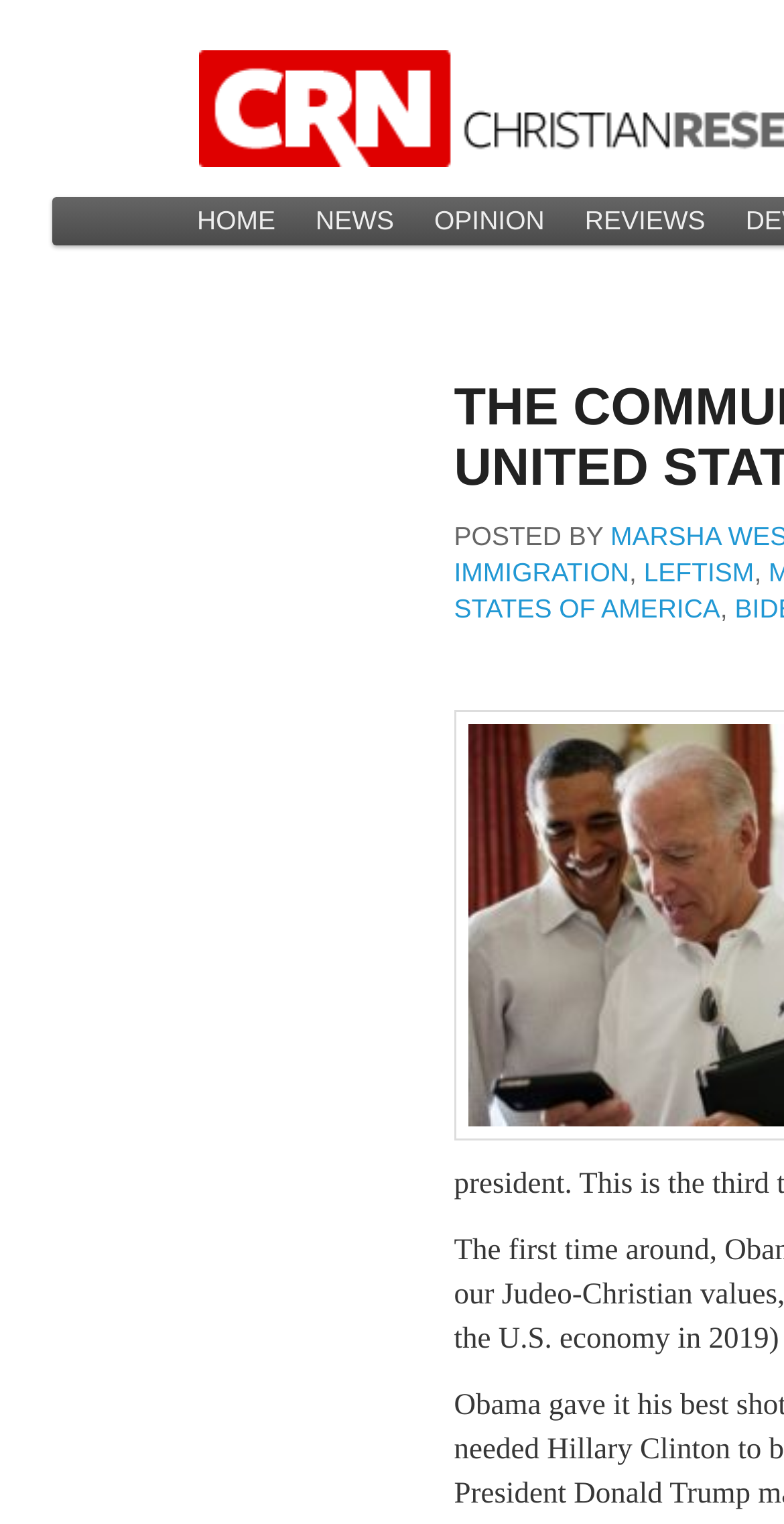Identify the bounding box coordinates for the UI element that matches this description: "Skip to secondary content".

[0.262, 0.129, 0.696, 0.161]